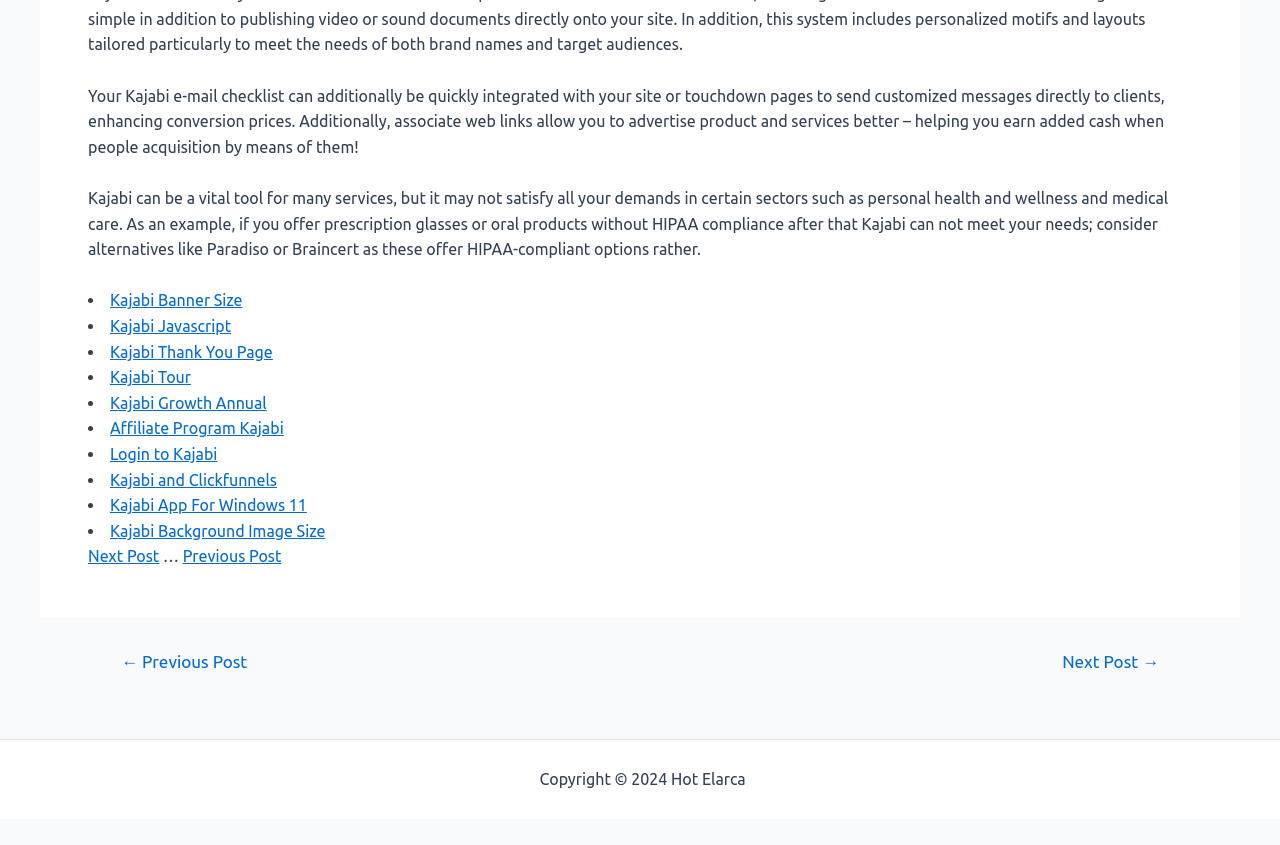What is the topic of the link 'Kajabi Banner Size'?
Use the image to give a comprehensive and detailed response to the question.

The link 'Kajabi Banner Size' is one of the list items, and based on its context, it appears to be related to Kajabi, possibly discussing the size of banners used in Kajabi.